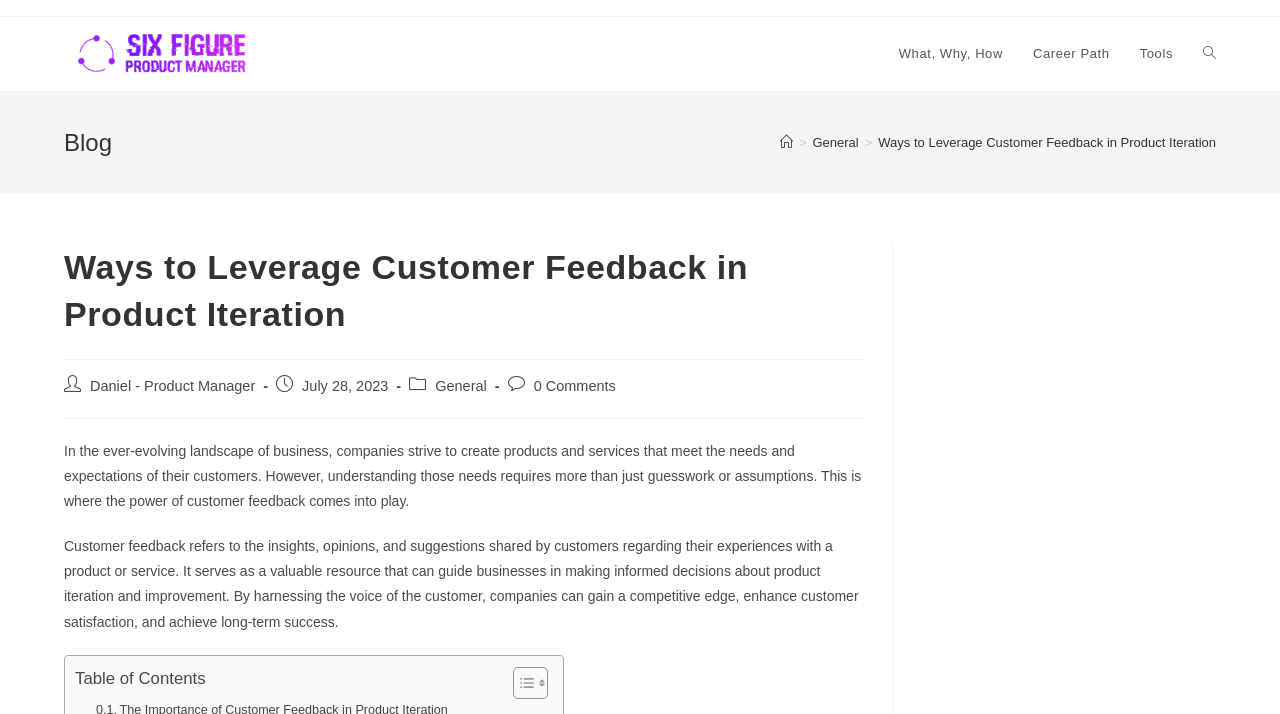Please find the bounding box coordinates of the element that you should click to achieve the following instruction: "Read the blog post". The coordinates should be presented as four float numbers between 0 and 1: [left, top, right, bottom].

[0.05, 0.62, 0.673, 0.713]